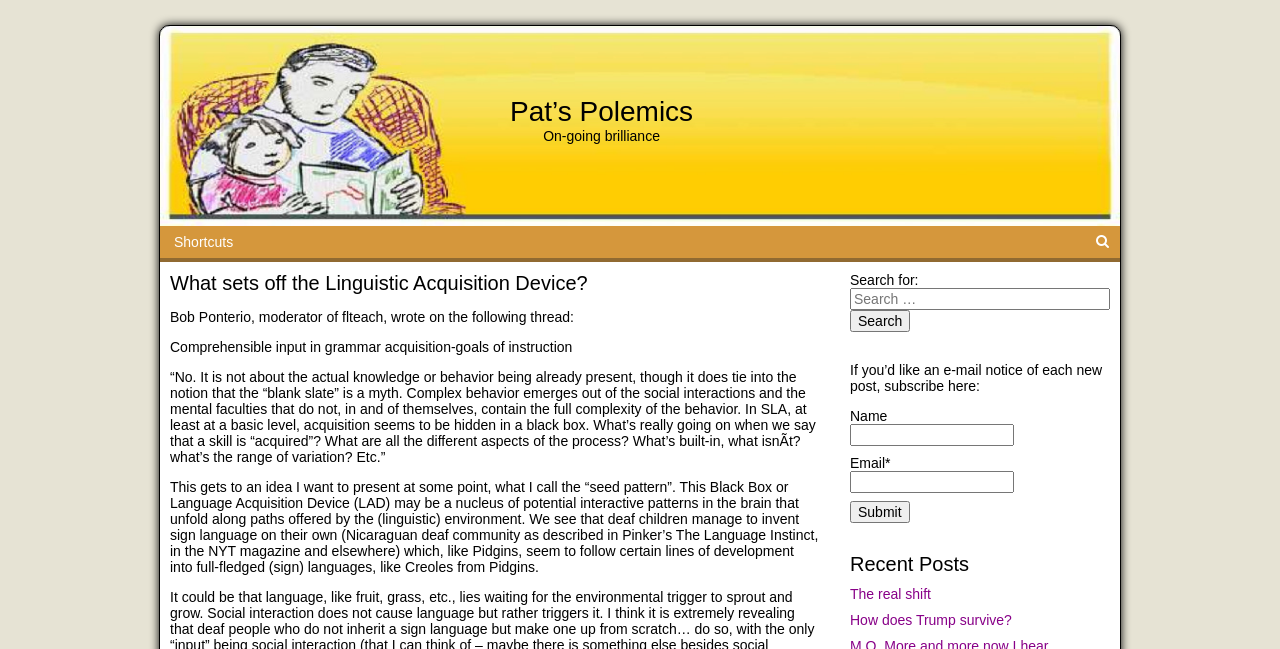Please locate the bounding box coordinates of the element's region that needs to be clicked to follow the instruction: "Read the 'What sets off the Linguistic Acquisition Device?' heading". The bounding box coordinates should be provided as four float numbers between 0 and 1, i.e., [left, top, right, bottom].

[0.133, 0.419, 0.641, 0.455]